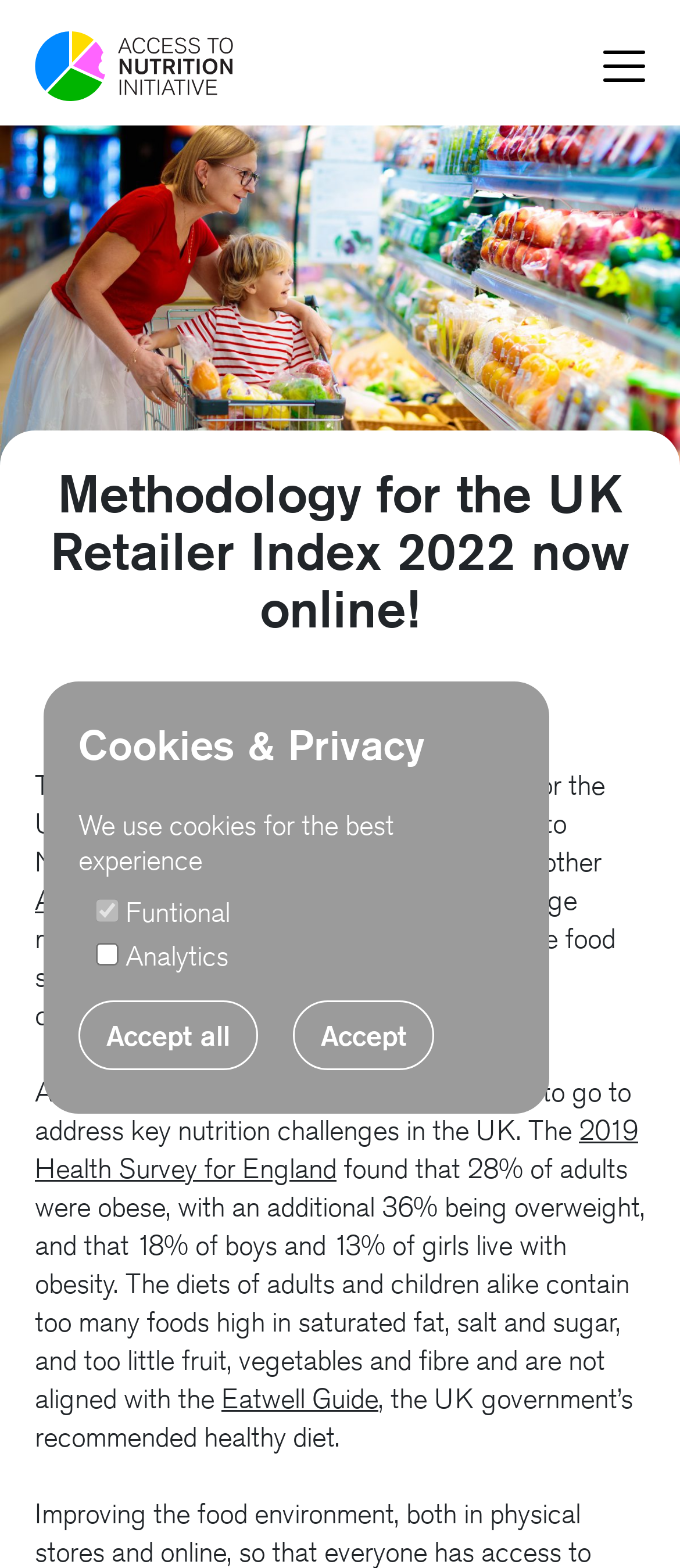What is the topic of the first full Access to Nutrition Index?
Answer the question with a single word or phrase derived from the image.

food retailers